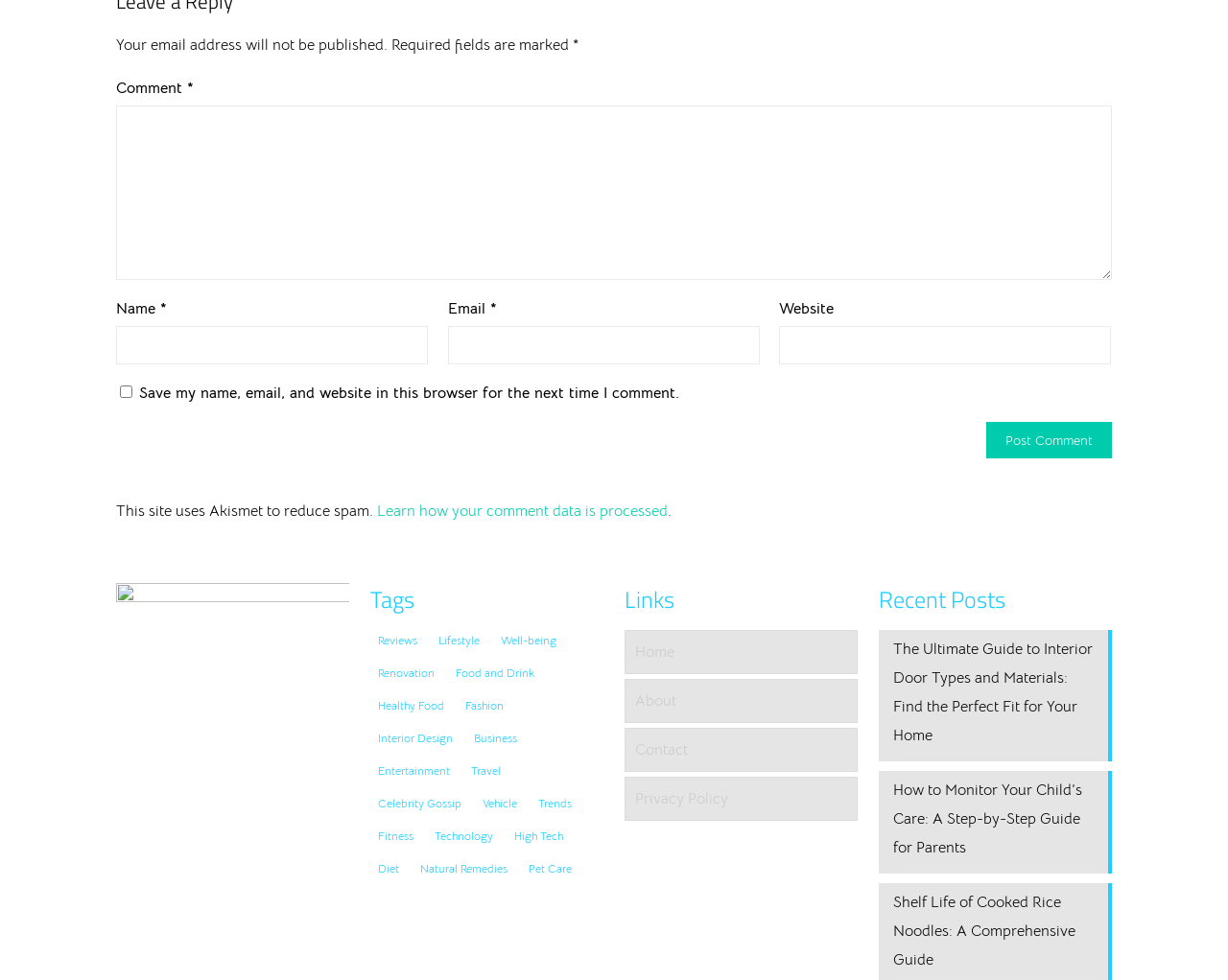Locate the bounding box coordinates of the clickable region necessary to complete the following instruction: "Enter your comment". Provide the coordinates in the format of four float numbers between 0 and 1, i.e., [left, top, right, bottom].

[0.094, 0.107, 0.906, 0.286]